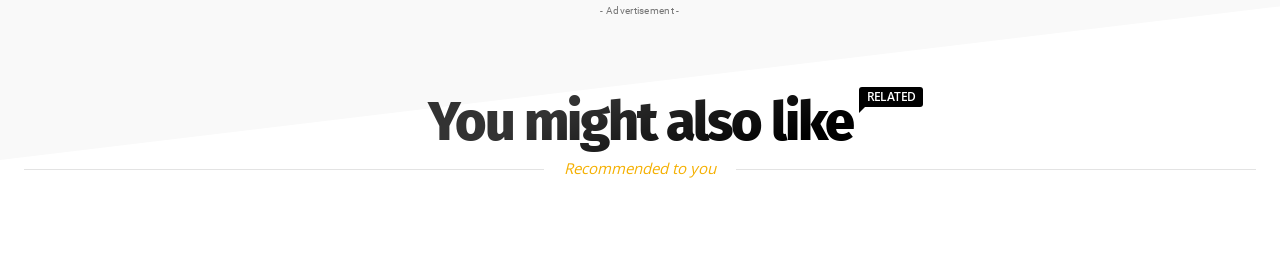Give a one-word or phrase response to the following question: What is the purpose of the 'RELATED' label?

to underscore thematic connection